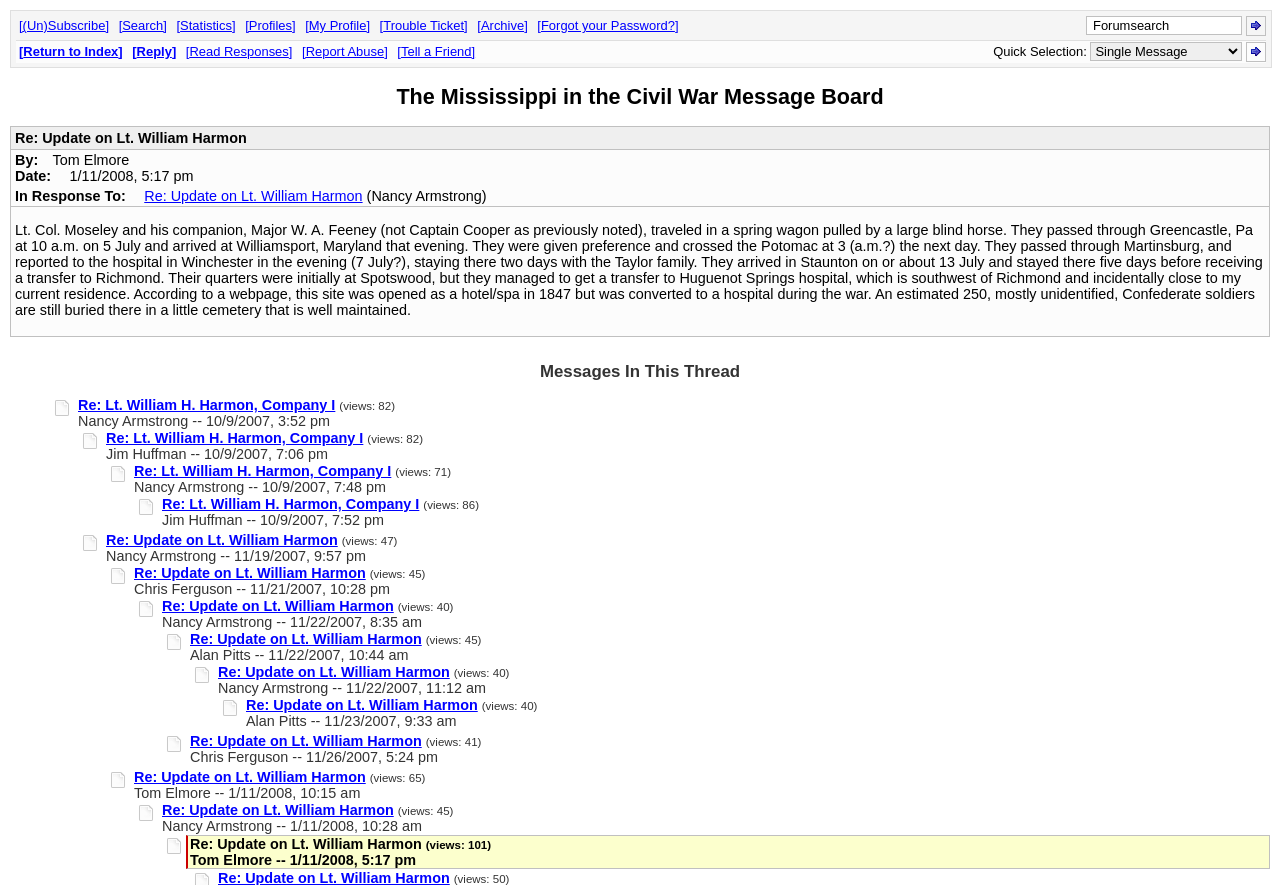Find the bounding box coordinates for the area that should be clicked to accomplish the instruction: "Read responses to the post".

[0.145, 0.05, 0.228, 0.067]